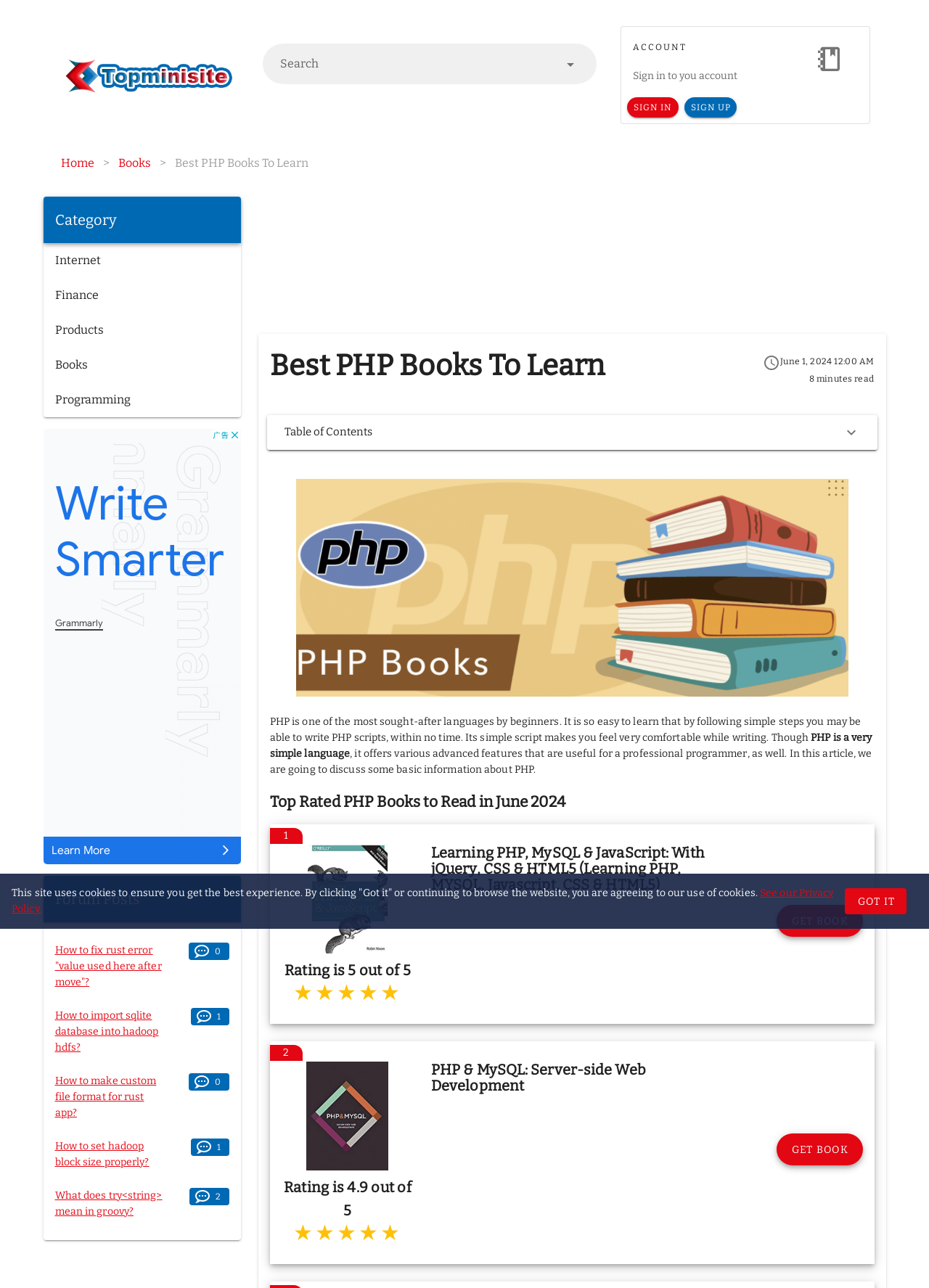Analyze the image and answer the question with as much detail as possible: 
What is the rating of the book 'Learning PHP, MySQL & JavaScript: With jQuery, CSS & HTML5'?

The rating of the book 'Learning PHP, MySQL & JavaScript: With jQuery, CSS & HTML5' is 5 out of 5, which is indicated by the StaticText 'Rating is 5 out of 5' with bounding box coordinates [0.306, 0.746, 0.442, 0.76].